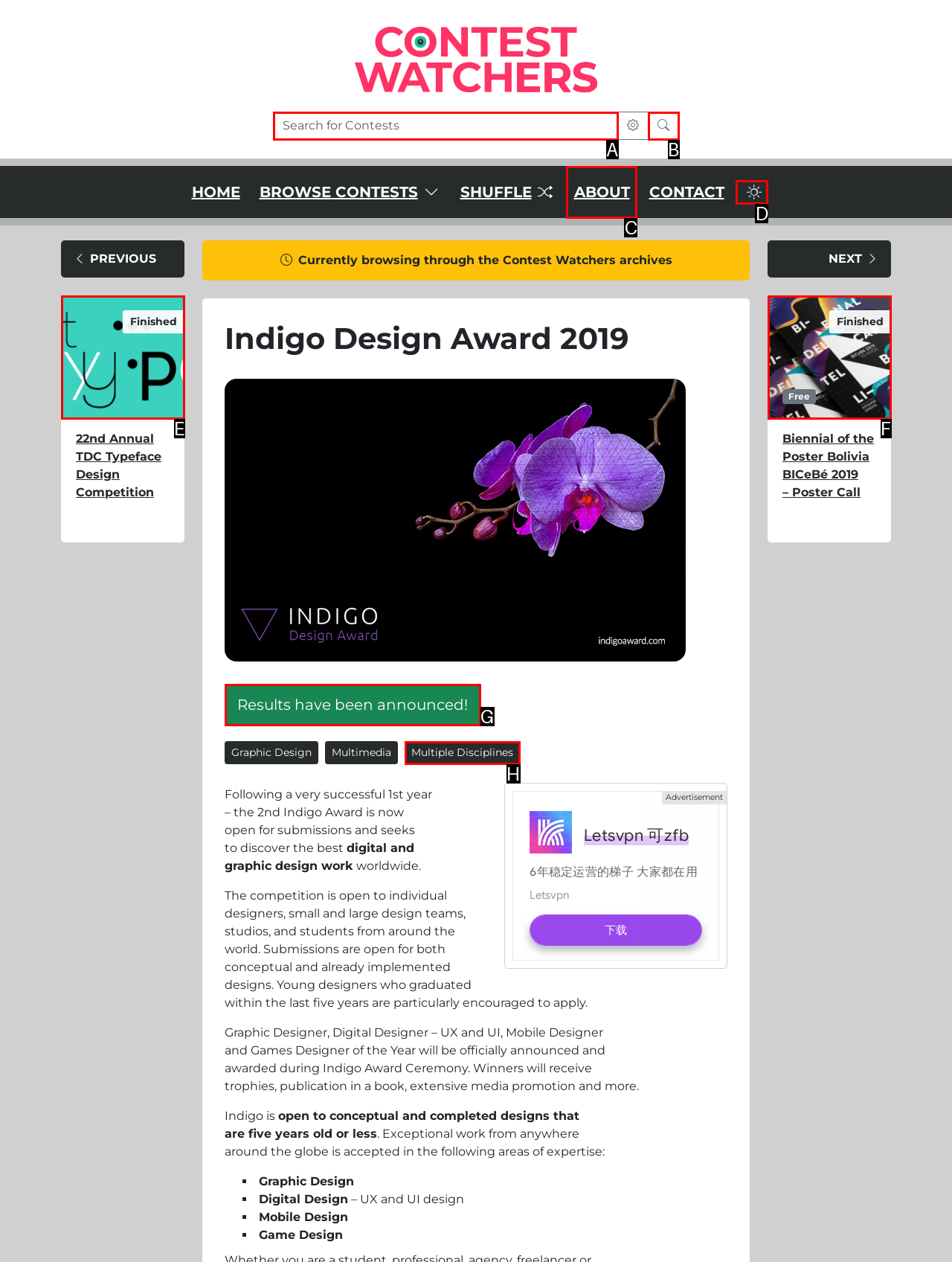Point out the UI element to be clicked for this instruction: View the results of the Indigo Design Award. Provide the answer as the letter of the chosen element.

G